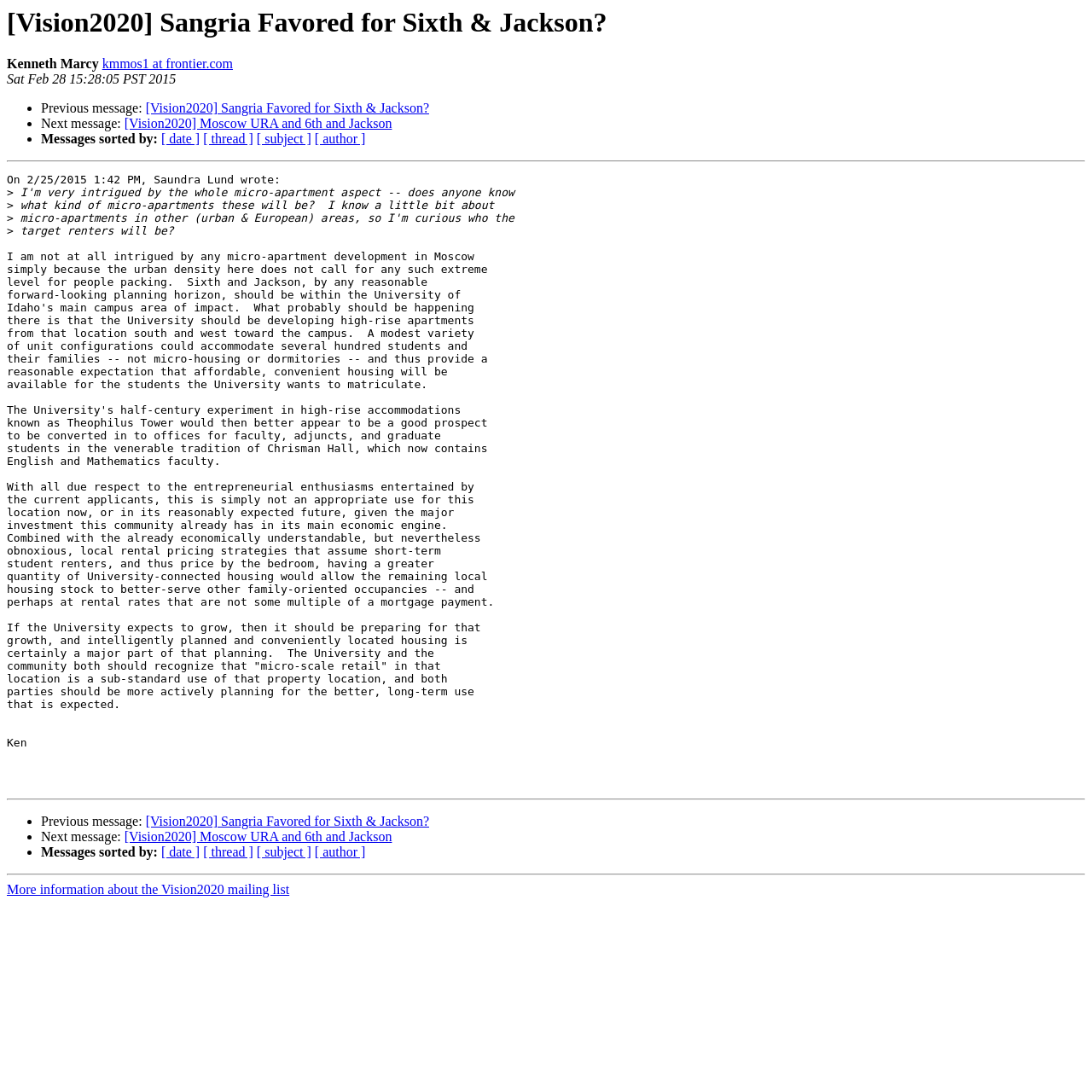Answer the following inquiry with a single word or phrase:
What is the purpose of the separator elements?

To separate sections